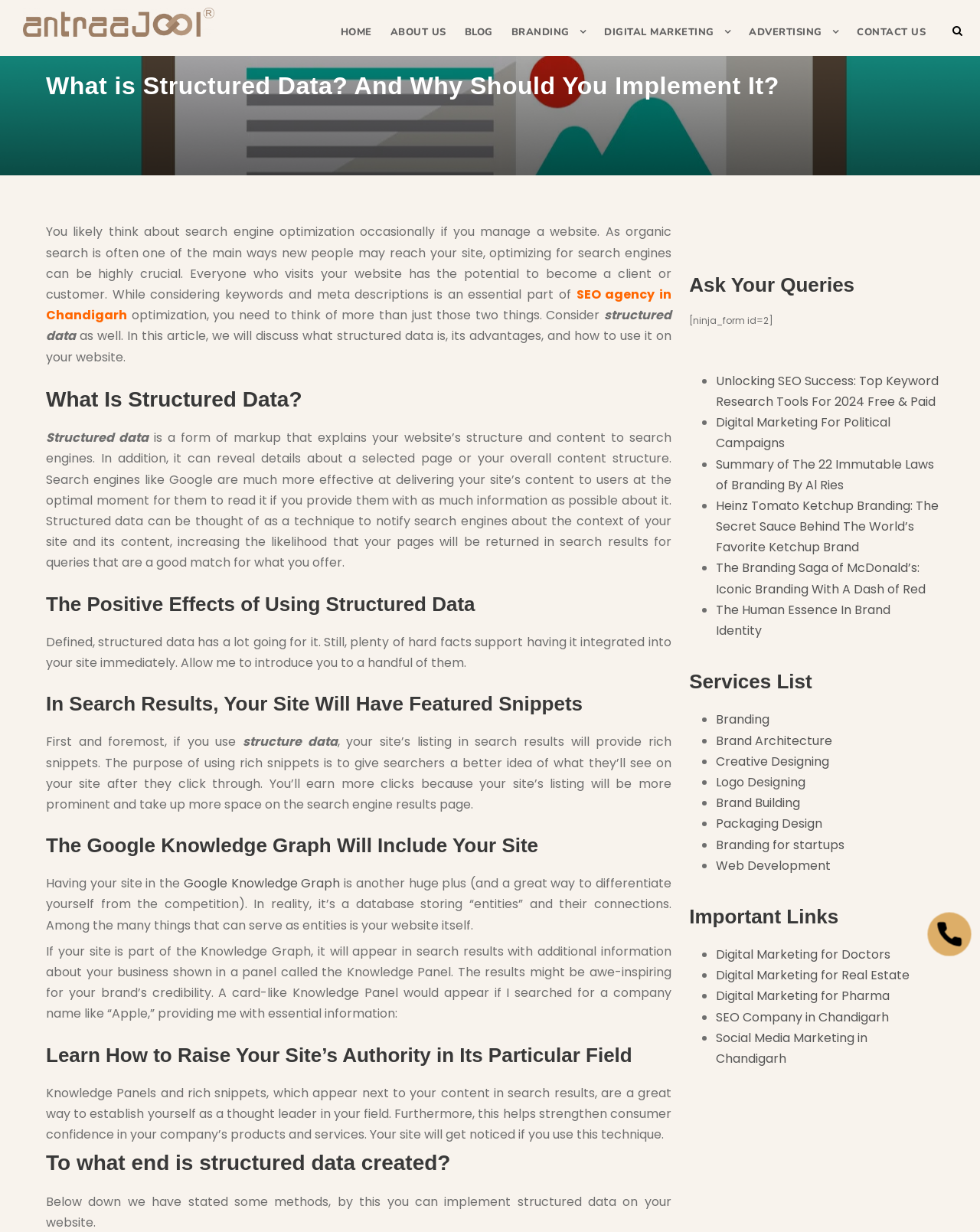Please reply to the following question using a single word or phrase: 
What services does Antraajaal offer?

Branding, Web Development, etc.